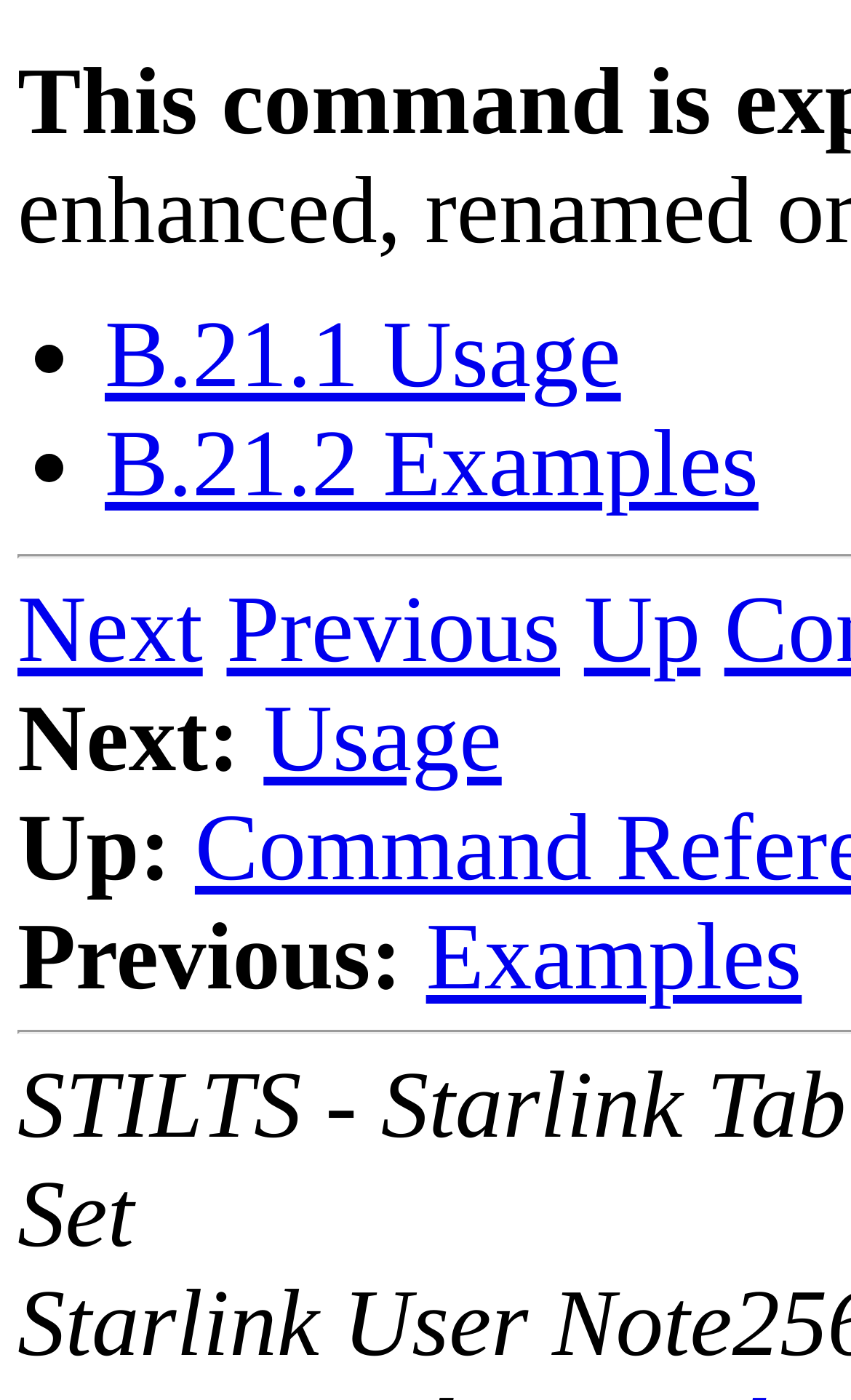Reply to the question below using a single word or brief phrase:
What is the text above the 'Examples' link?

Previous: